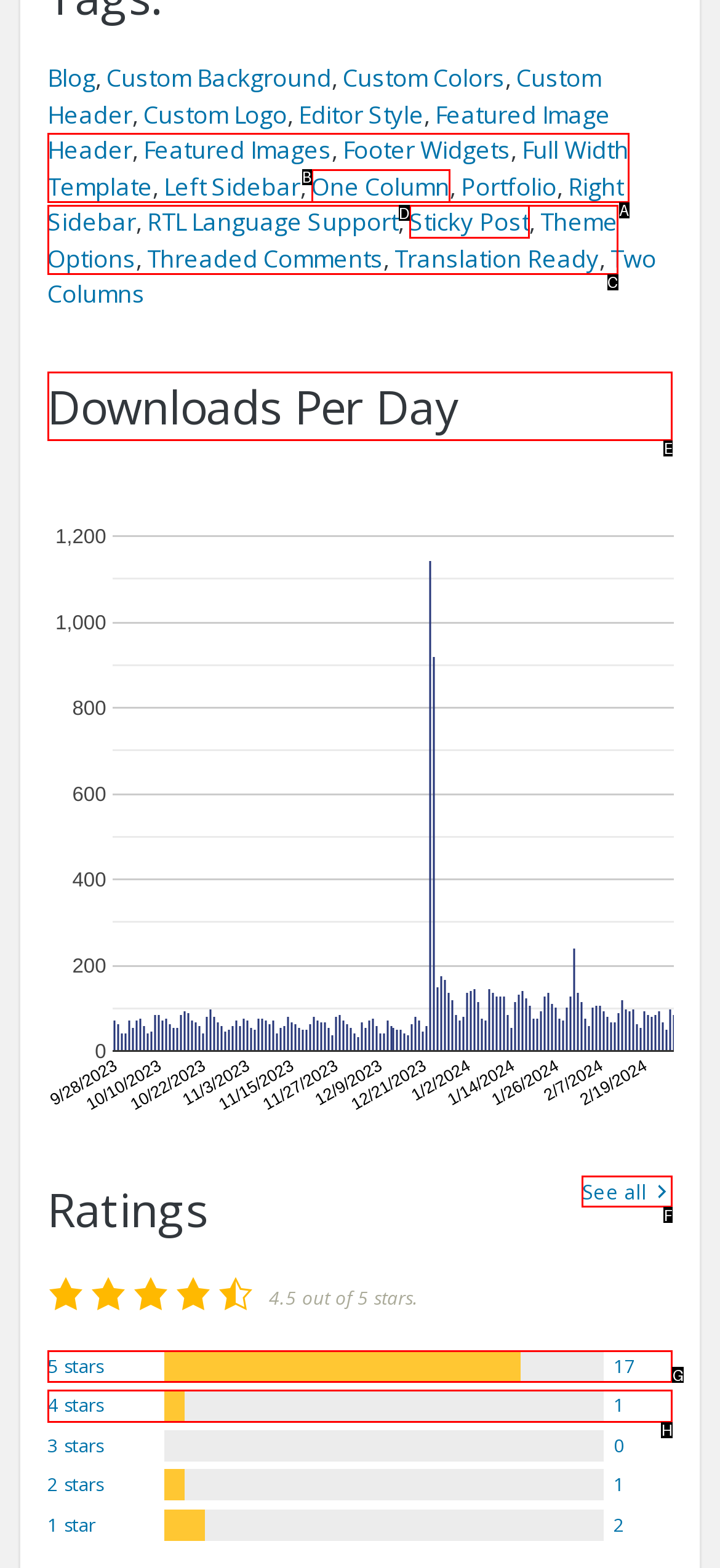Identify the correct HTML element to click for the task: View the 'Downloads Per Day' chart. Provide the letter of your choice.

E